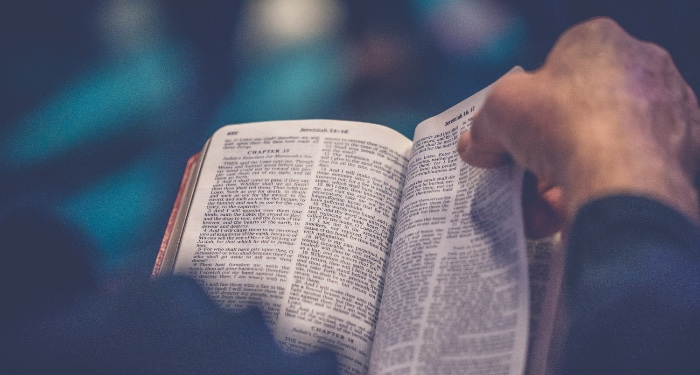What is the theme of the image?
Using the image as a reference, answer with just one word or a short phrase.

Faith and devotion